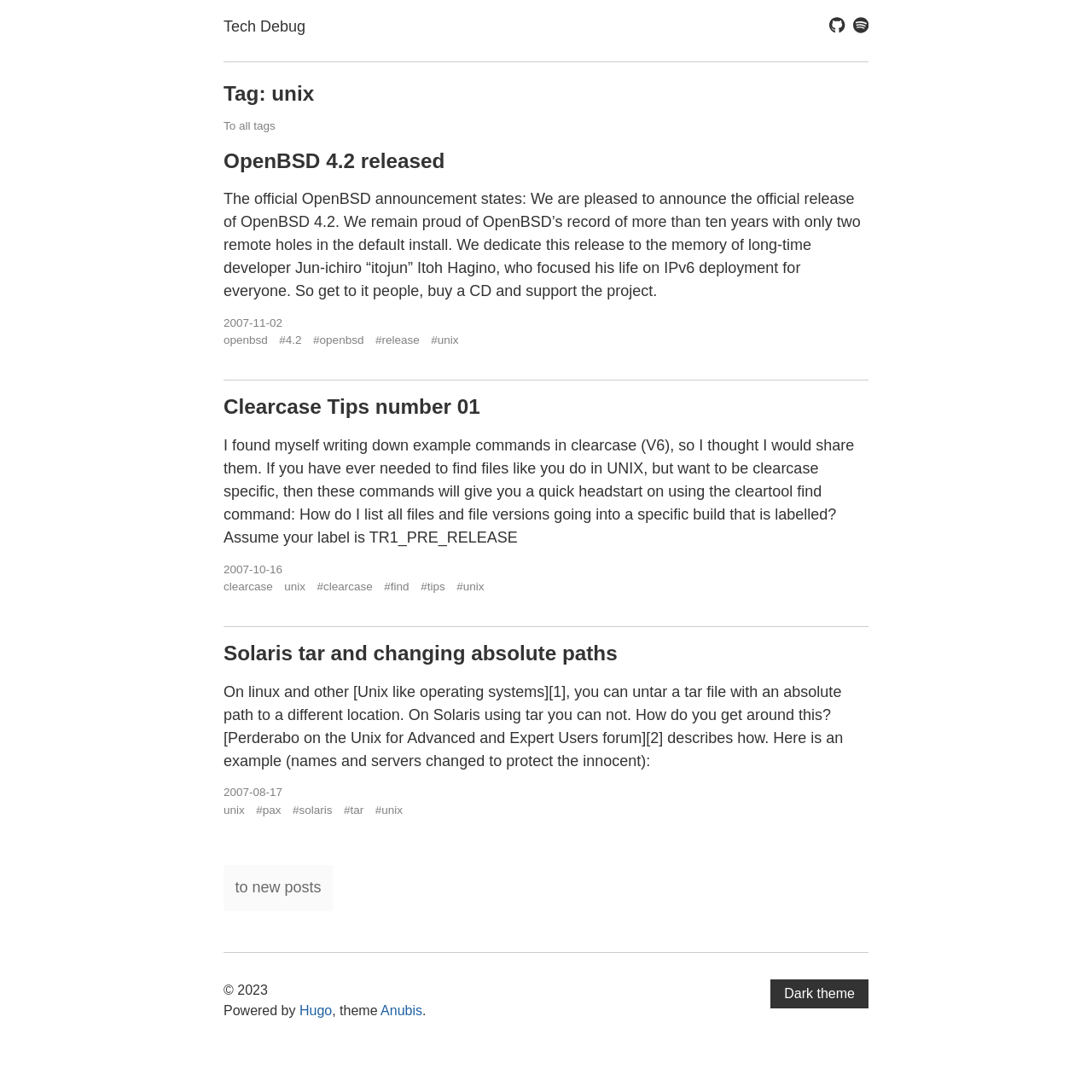What is the date of the 'OpenBSD 4.2 released' article?
From the details in the image, answer the question comprehensively.

I found the date of the article by looking at the 'OpenBSD 4.2 released' article section, where it says '2007-11-02' below the article title.